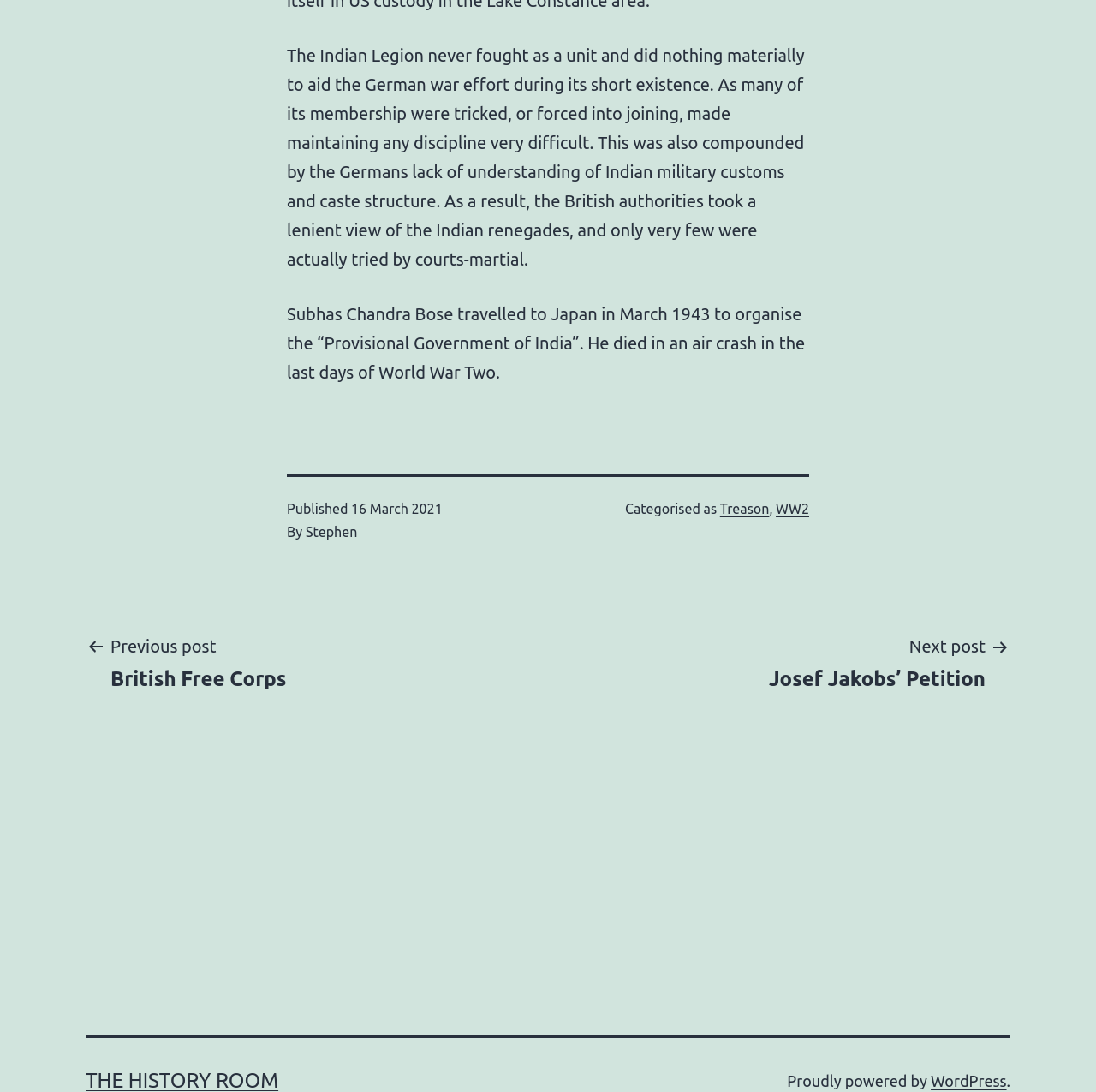What is the topic of the post?
By examining the image, provide a one-word or phrase answer.

Indian Legion